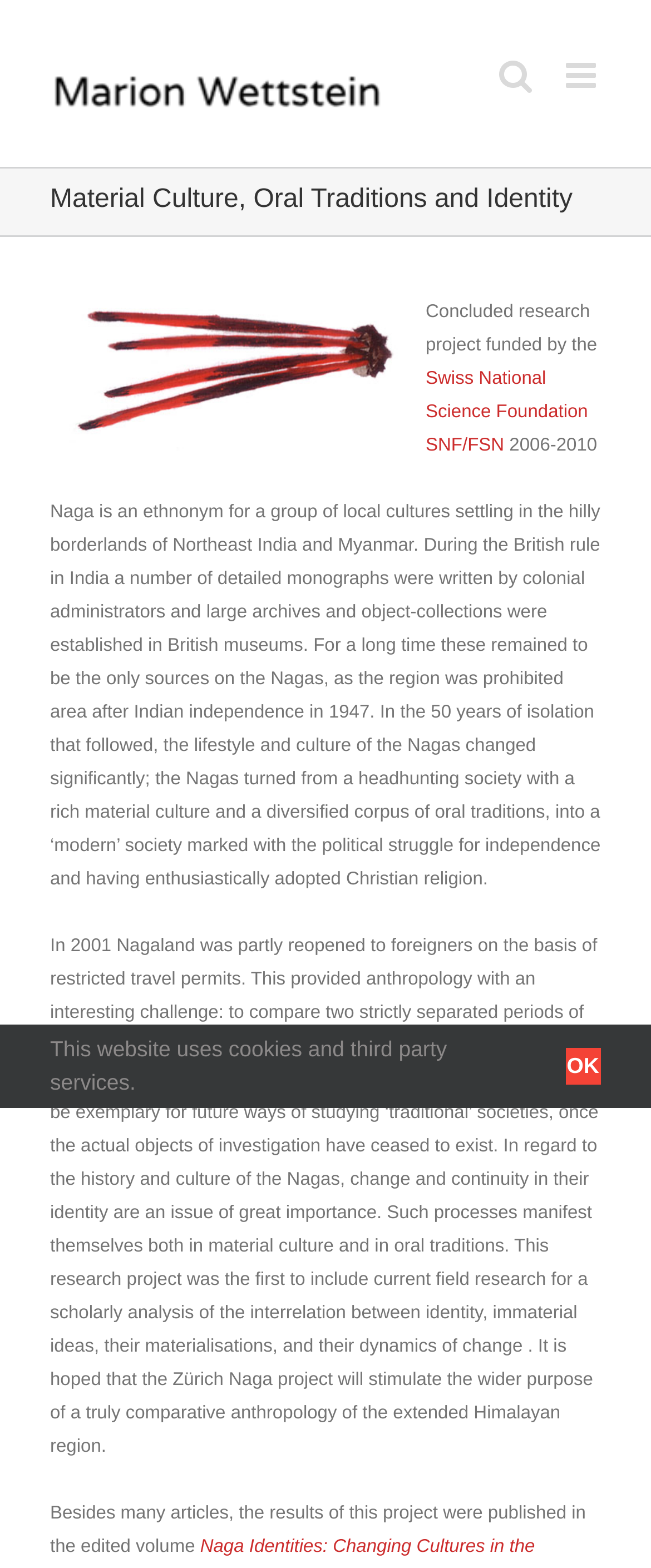What is the time period of the research project?
Give a single word or phrase as your answer by examining the image.

2006-2010